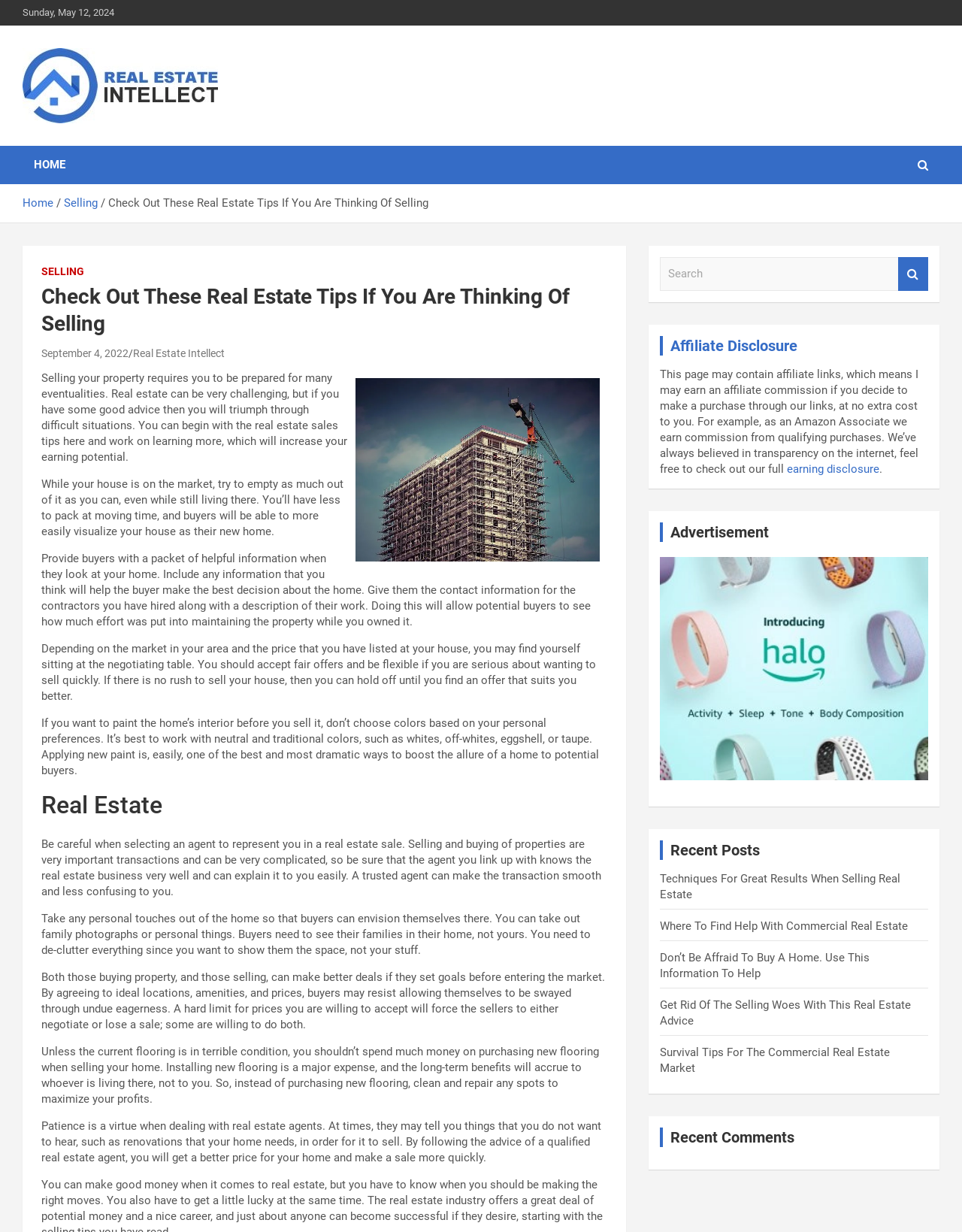Determine the bounding box coordinates of the target area to click to execute the following instruction: "Click on the 'HOME' link."

[0.023, 0.118, 0.08, 0.15]